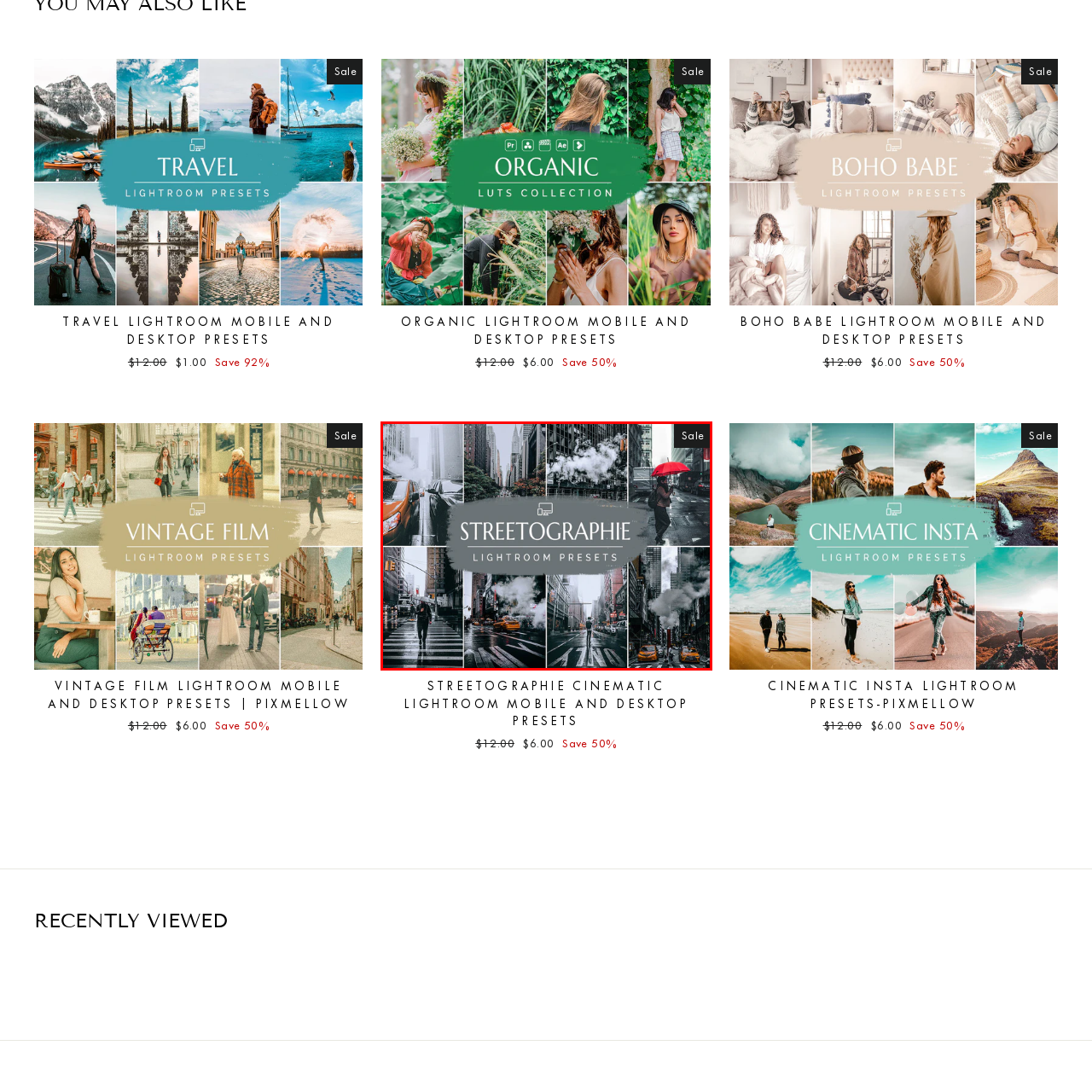Provide a comprehensive description of the content within the red-highlighted area of the image.

The image showcases a promotional graphic for "STREETOGRAPHIE LIGHTROOM PRESETS," featuring a collage of urban photography. At the center, the title "STREETOGRAPHIE" is prominently displayed, accompanied by the subtitle "LIGHTROOM PRESETS" below it. The design includes a selection of visually striking photographs depicting diverse cityscapes, rainy streets, and dynamic scenes, highlighted by a consistent color palette that evokes a moody, atmospheric vibe. 

In the top right corner, a "Sale" label indicates a special offer, enhancing the urgency for potential buyers. The various images suggest that these presets are ideal for enhancing street photography, providing a way to achieve dramatic effects and vibrant looks in urban environments. The overall composition conveys a sense of style and sophistication, appealing to photographers looking to elevate their editing game with high-quality presets.